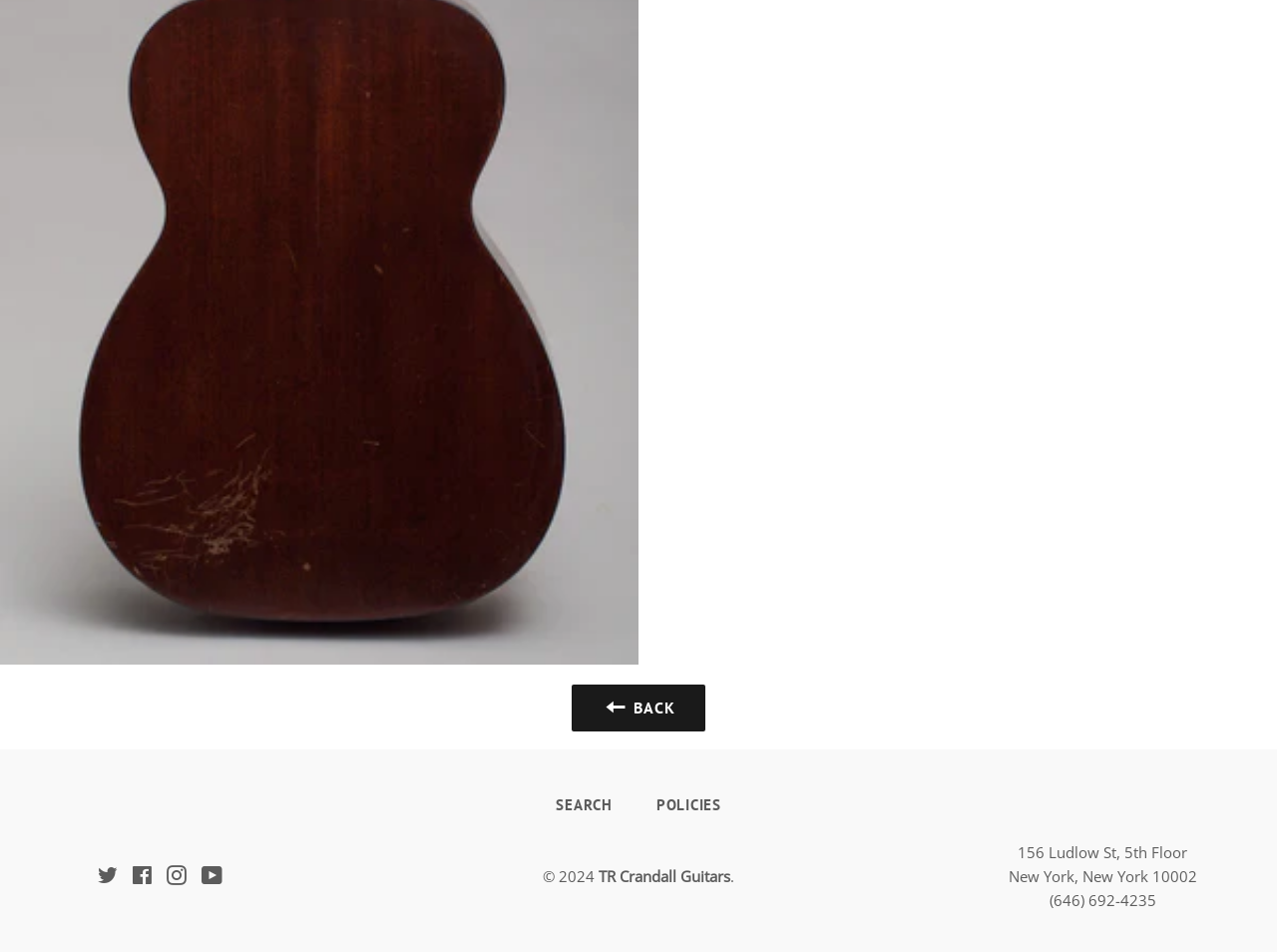Please identify the bounding box coordinates of the clickable area that will allow you to execute the instruction: "search".

[0.42, 0.829, 0.495, 0.861]